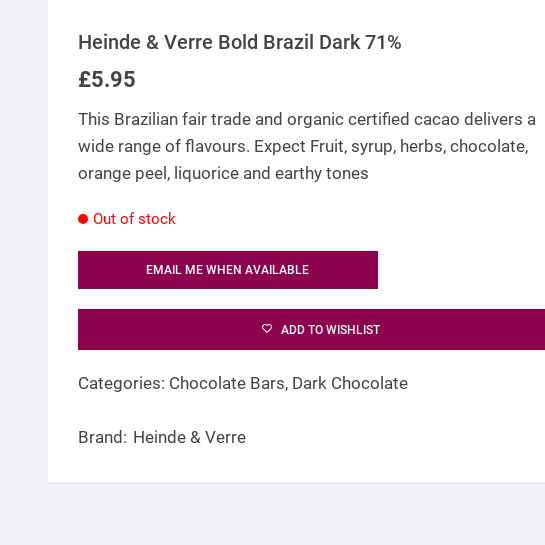What are the two categories the product belongs to?
Deliver a detailed and extensive answer to the question.

The product page categorizes the Heinde & Verre Bold Brazil Dark 71% under two categories: Chocolate Bars and Dark Chocolate.